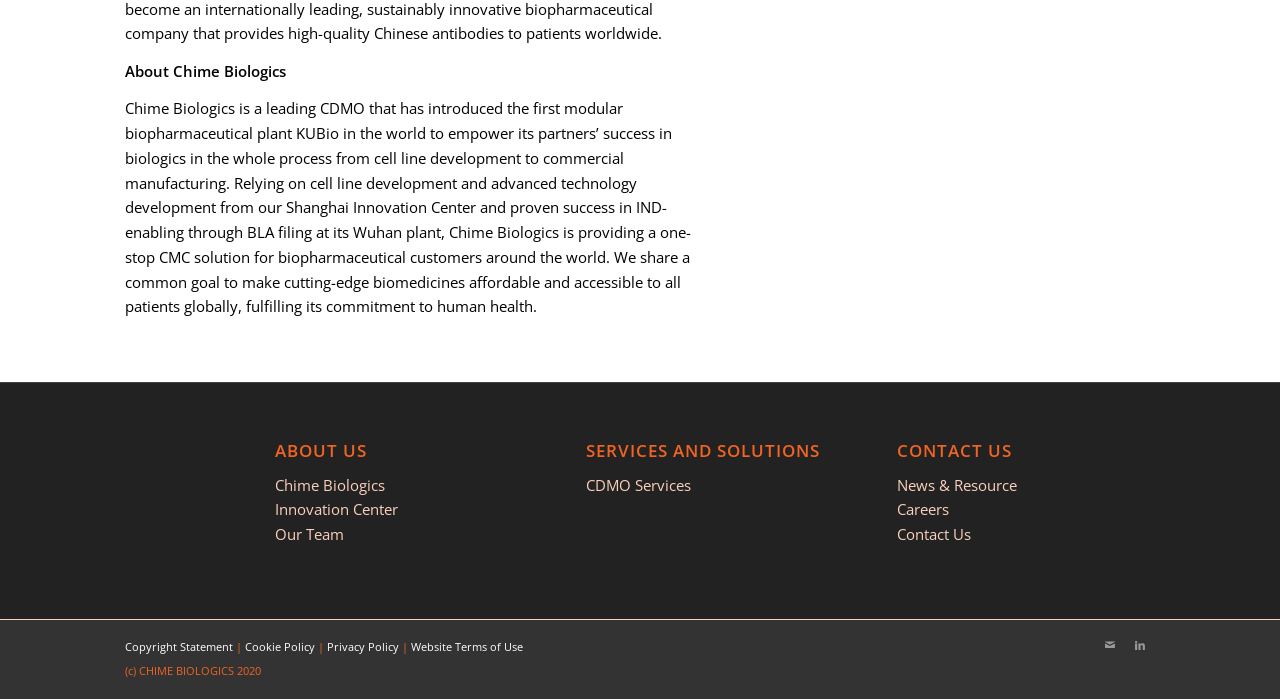Highlight the bounding box coordinates of the region I should click on to meet the following instruction: "Check the Copyright Statement".

[0.098, 0.914, 0.182, 0.935]